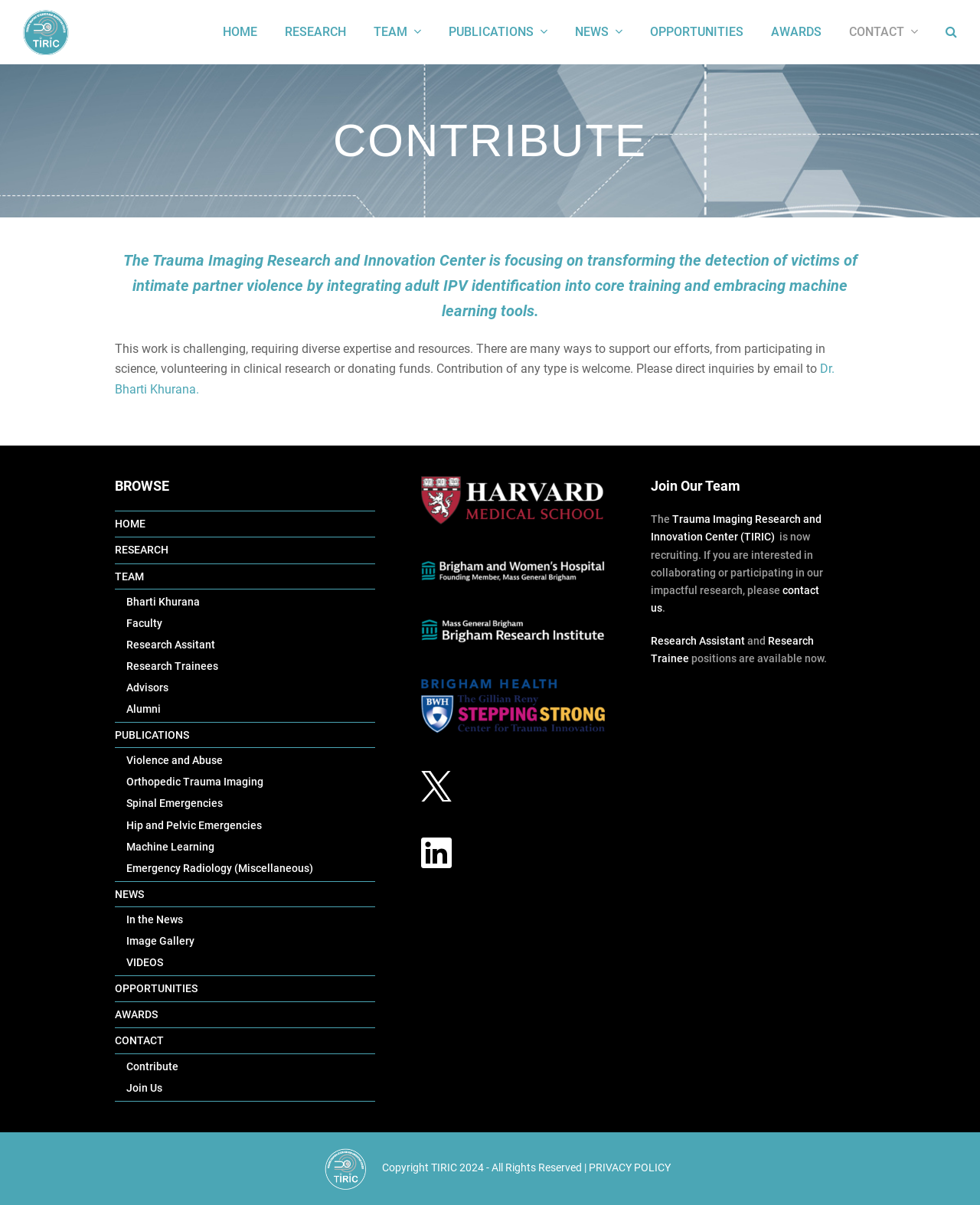What is the copyright year mentioned at the bottom of the webpage?
Provide a thorough and detailed answer to the question.

I found the answer by looking at the text at the bottom of the webpage, which says 'Copyright 2024 - All Rights Reserved'.